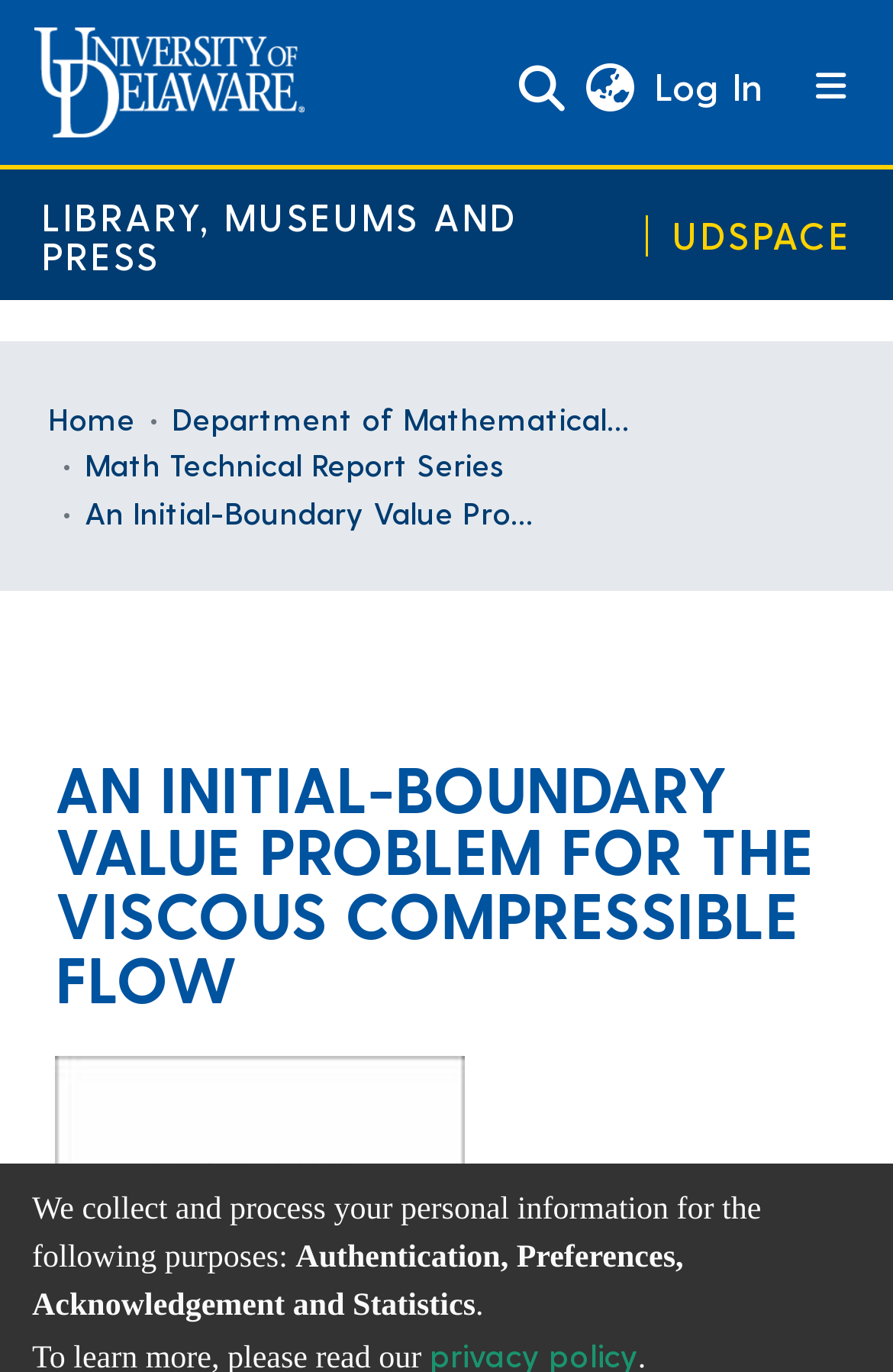What is the logo on the top left corner?
Using the image as a reference, give a one-word or short phrase answer.

University of Delaware UD Logo